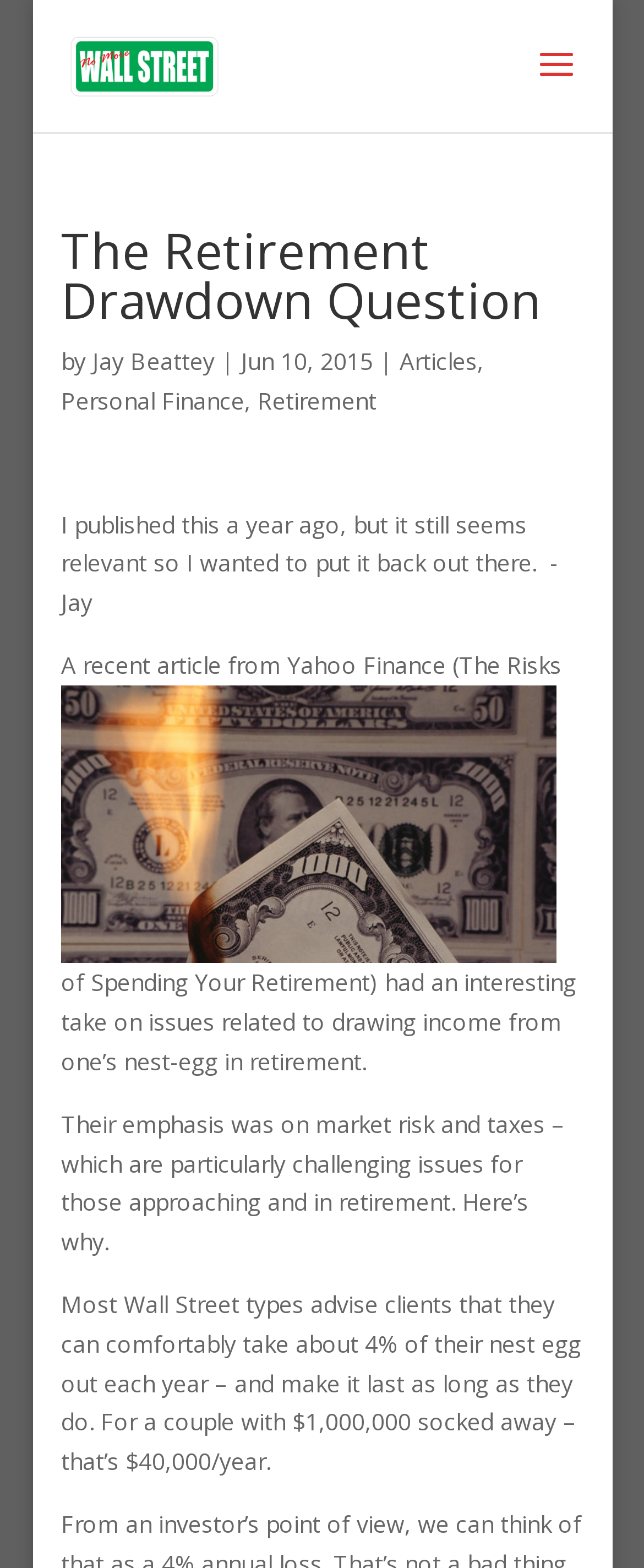Locate the bounding box coordinates for the element described below: "Articles". The coordinates must be four float values between 0 and 1, formatted as [left, top, right, bottom].

[0.621, 0.22, 0.741, 0.24]